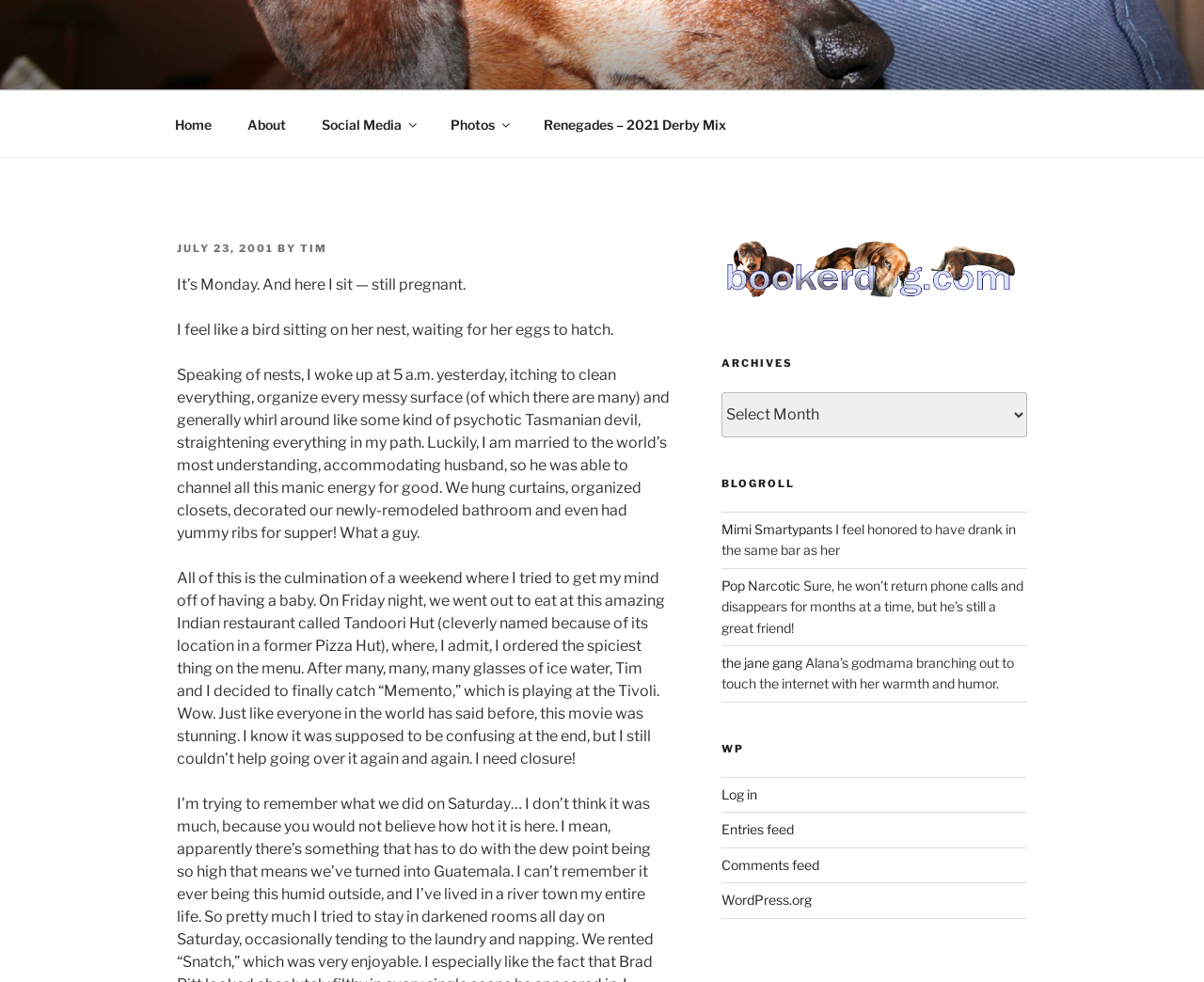What did the author and her husband do on Sunday?
Can you offer a detailed and complete answer to this question?

The author mentions that she woke up at 5 a.m. on Sunday with a lot of energy and wanted to clean and organize everything, and her husband helped her channel that energy into productive activities like hanging curtains, organizing closets, and decorating their newly-remodeled bathroom.